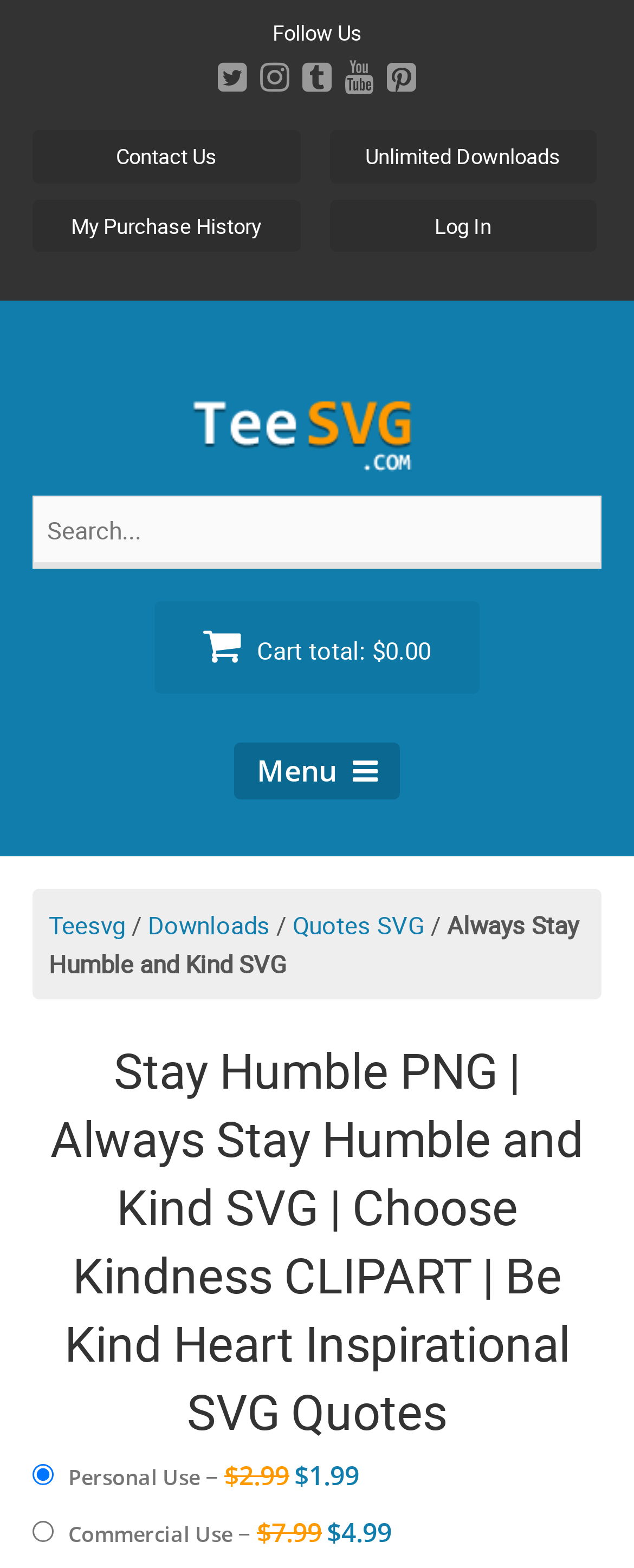Identify the bounding box coordinates of the section to be clicked to complete the task described by the following instruction: "Follow us on social media". The coordinates should be four float numbers between 0 and 1, formatted as [left, top, right, bottom].

[0.429, 0.011, 0.571, 0.03]